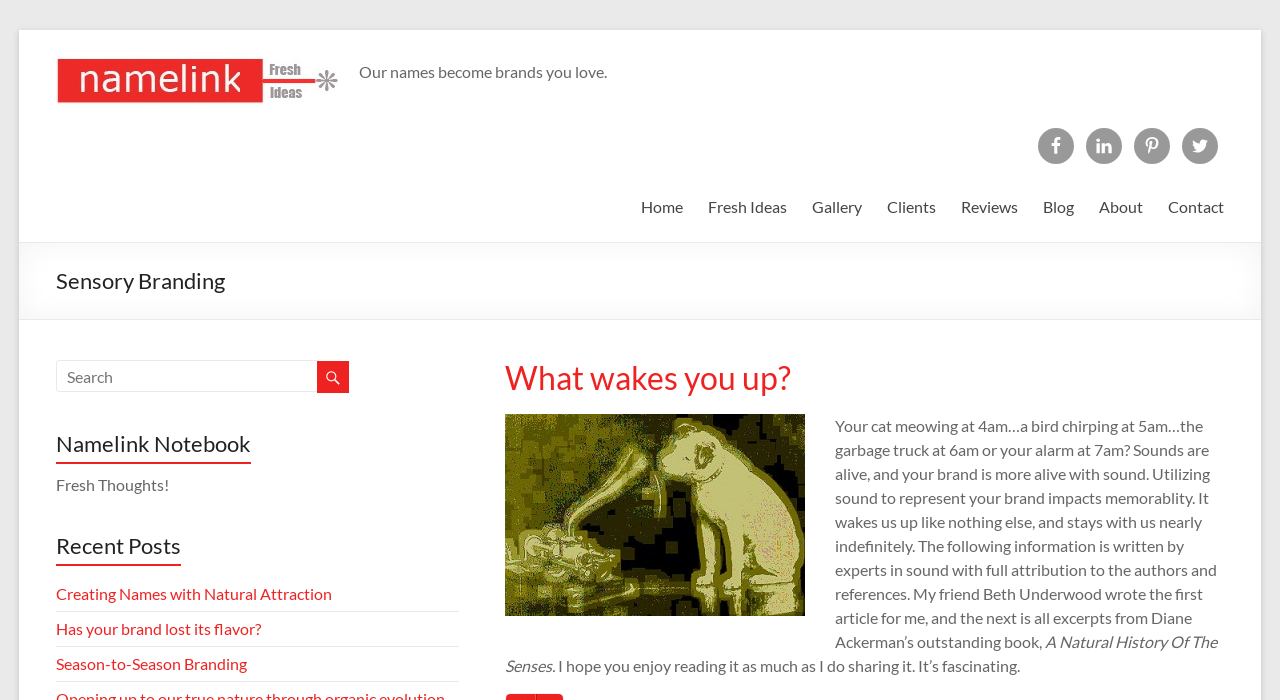Locate the bounding box coordinates of the element I should click to achieve the following instruction: "Search for something".

[0.044, 0.514, 0.25, 0.56]